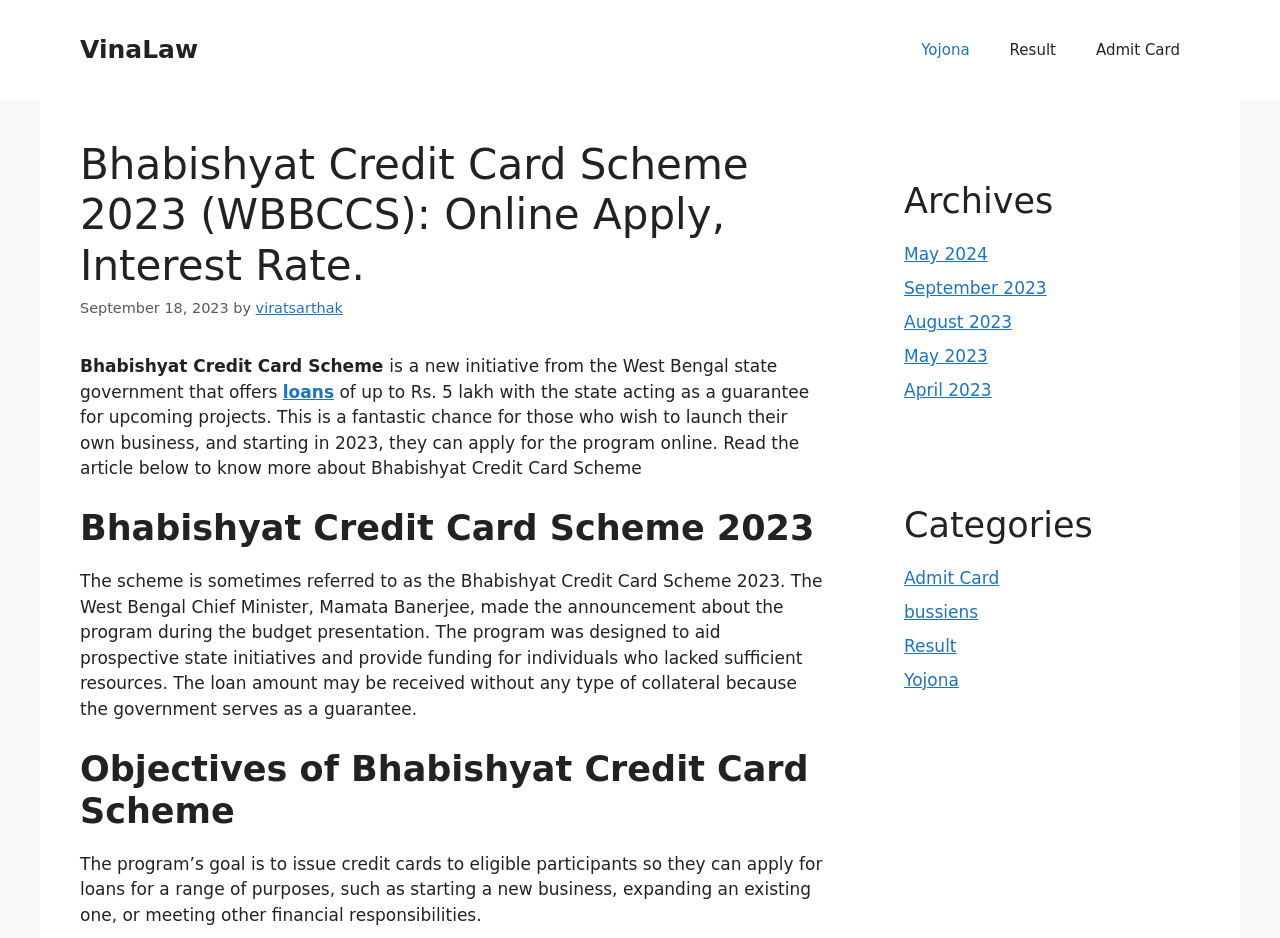Locate the bounding box coordinates of the clickable region necessary to complete the following instruction: "View Categories". Provide the coordinates in the format of four float numbers between 0 and 1, i.e., [left, top, right, bottom].

[0.706, 0.537, 0.906, 0.582]